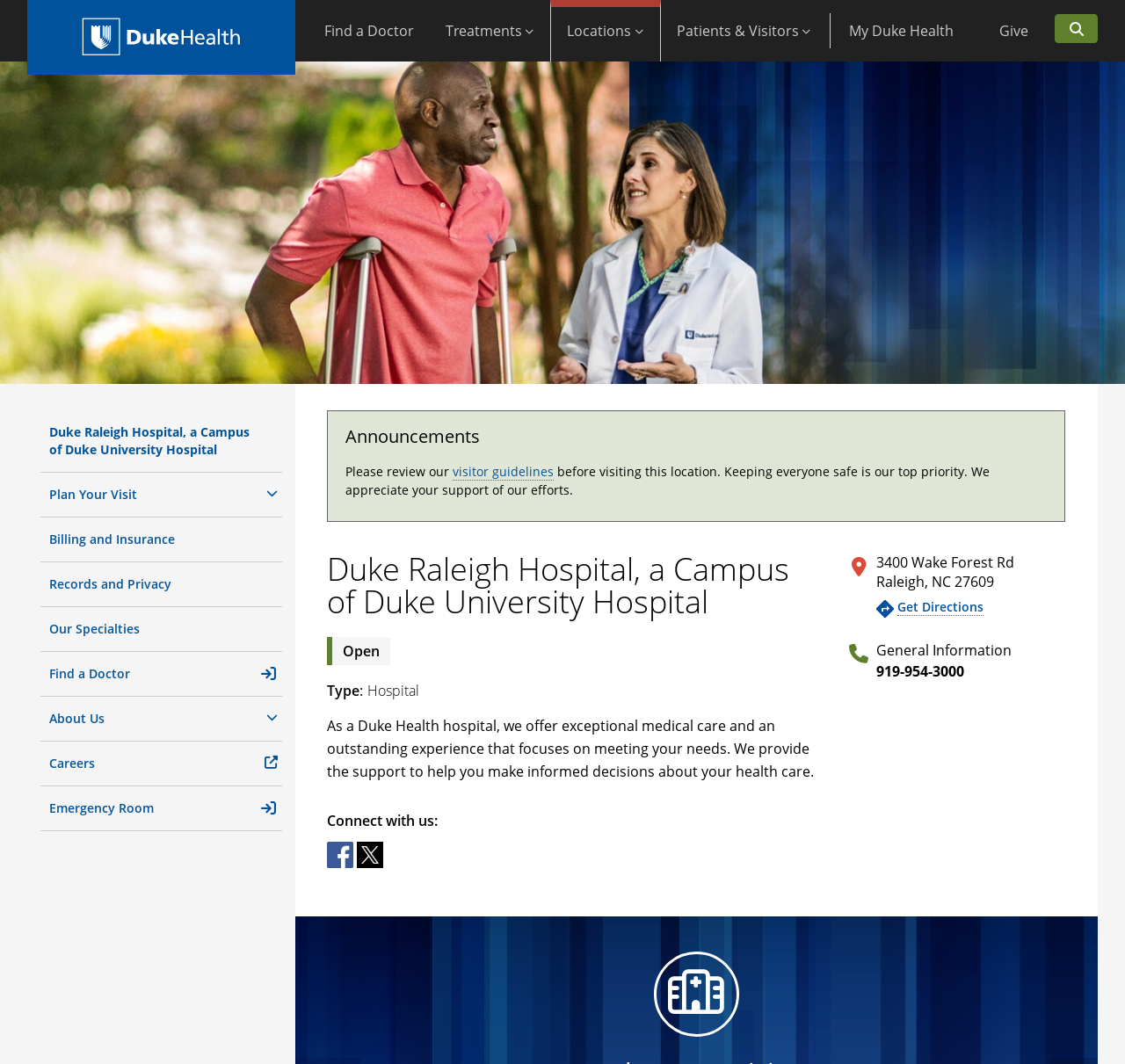Using the element description: "Search", determine the bounding box coordinates. The coordinates should be in the format [left, top, right, bottom], with values between 0 and 1.

[0.938, 0.013, 0.976, 0.04]